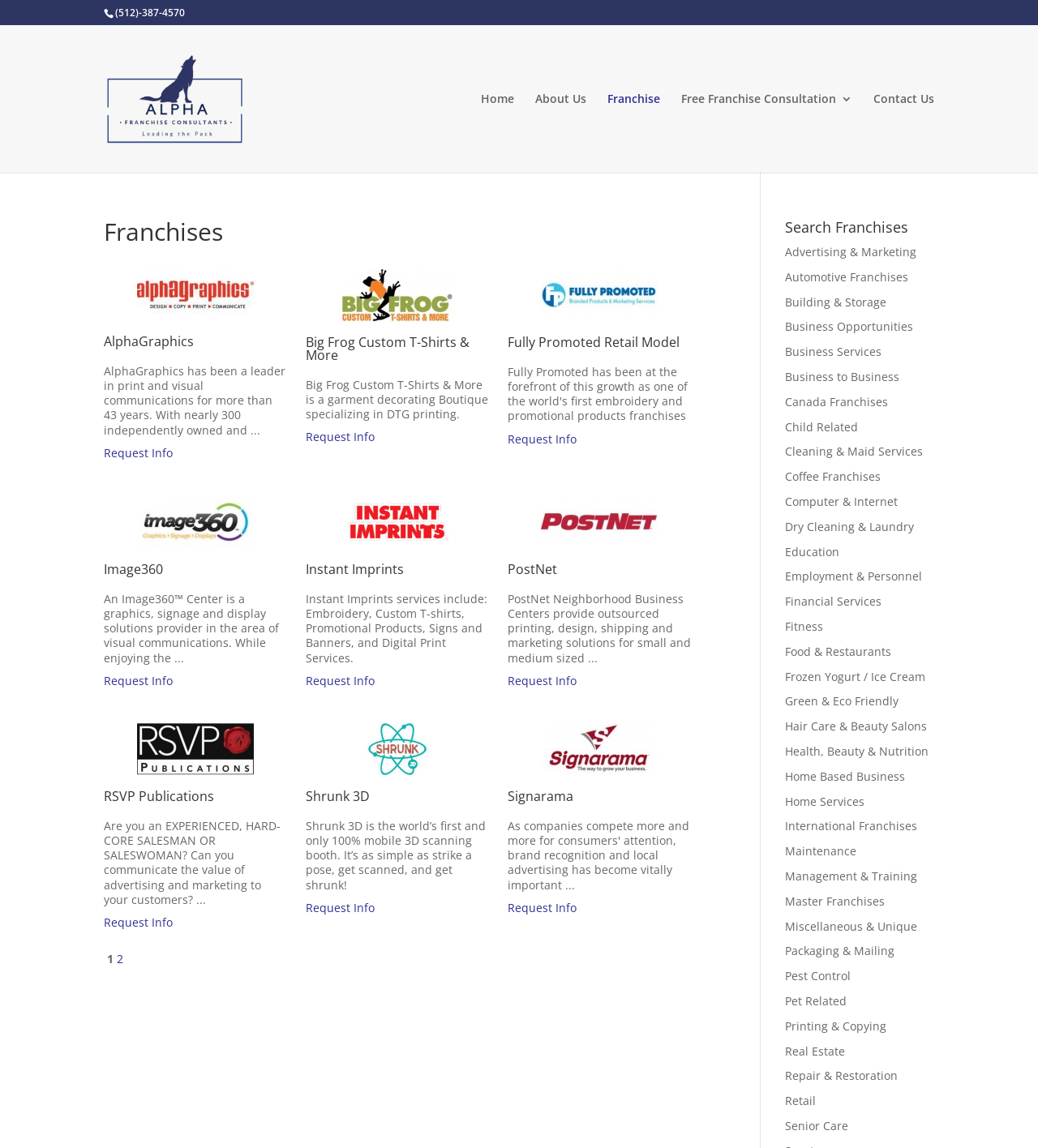What is the purpose of the 'Request Info' button?
Please interpret the details in the image and answer the question thoroughly.

The 'Request Info' button is likely used to request more information about a specific franchise, as it is located next to each franchise's description and image.